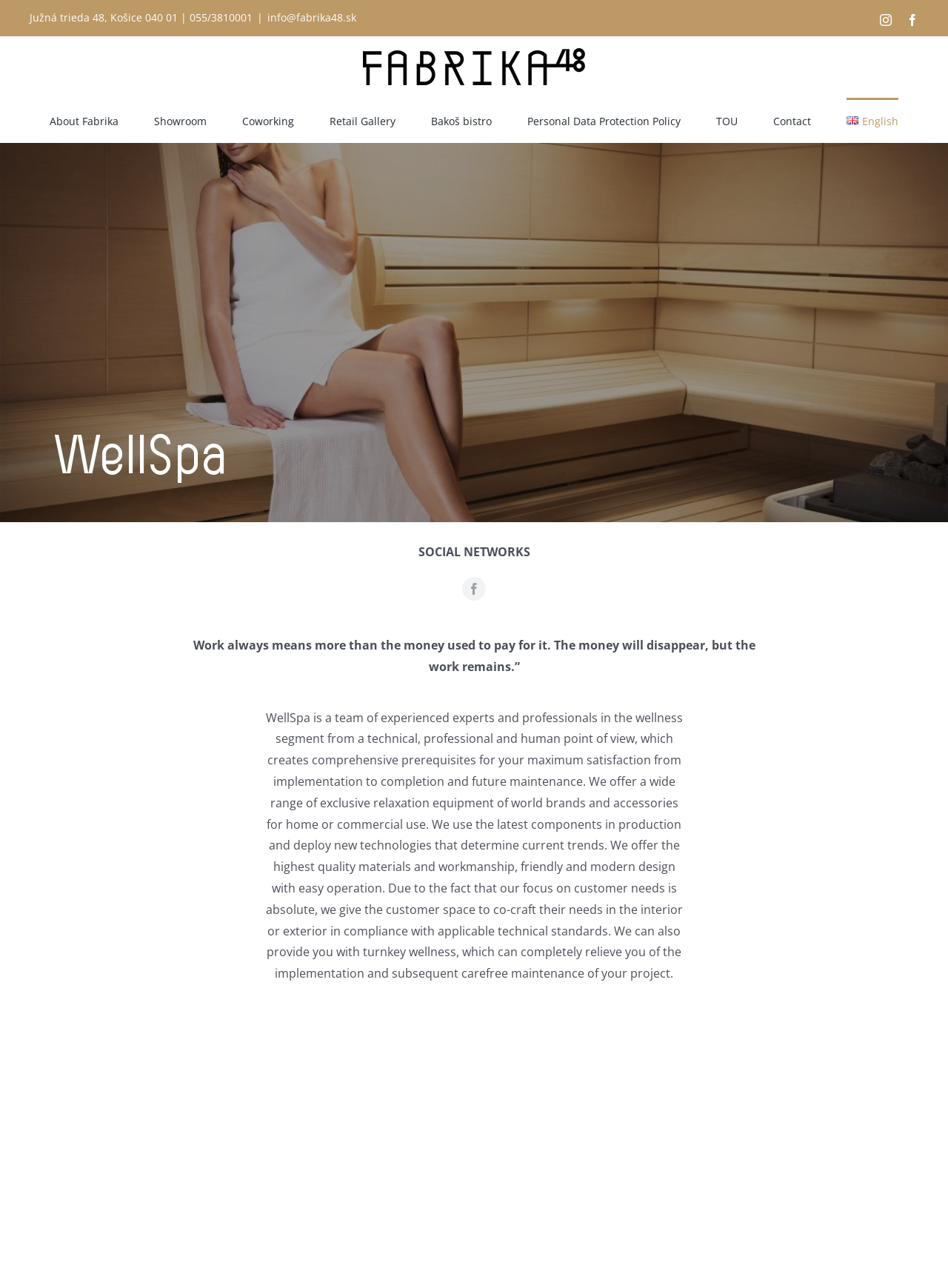Provide a single word or phrase to answer the given question: 
What kind of equipment does WellSpa offer?

Relaxation equipment